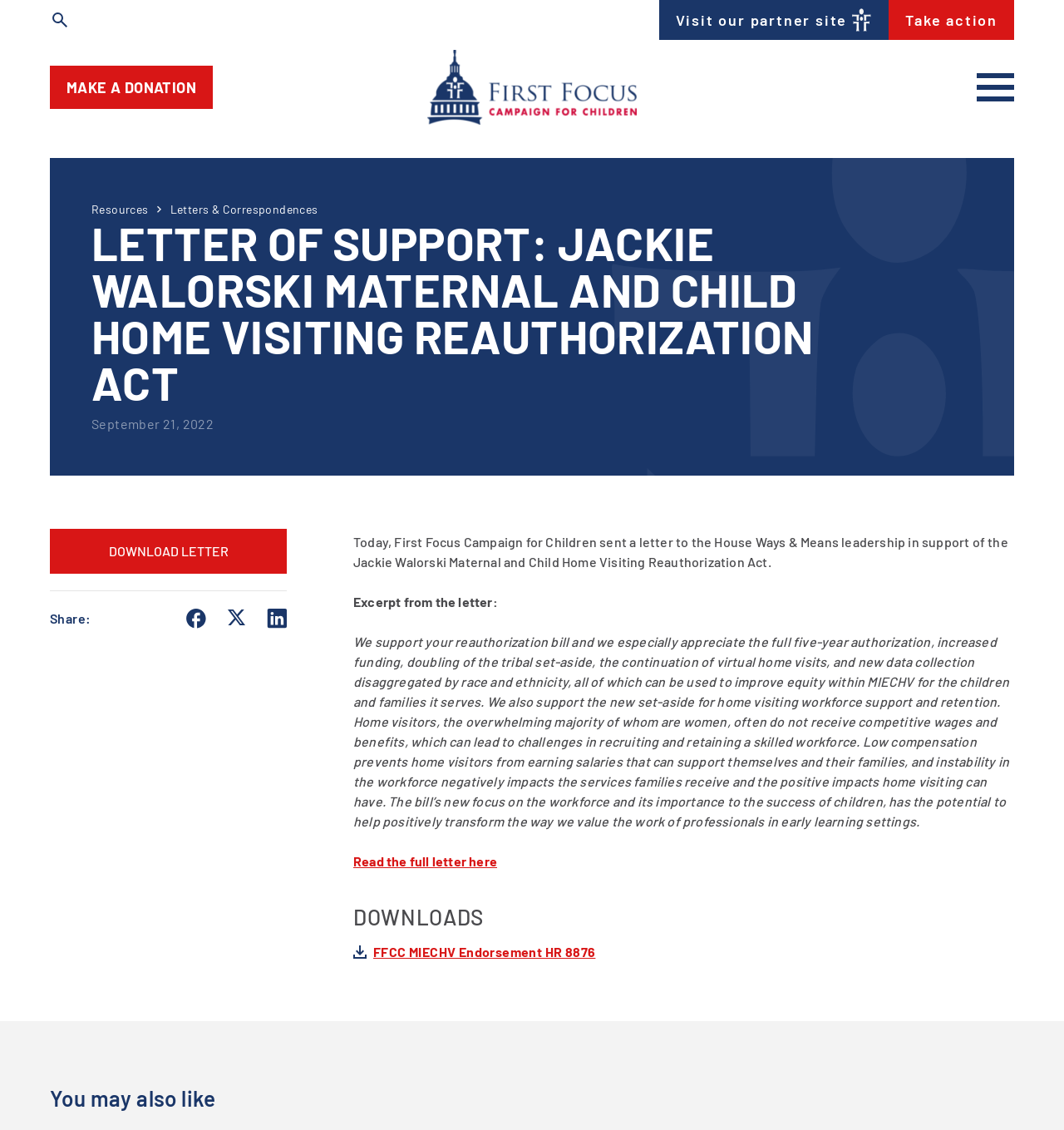Find the bounding box coordinates for the UI element that matches this description: "Visit our partner site".

[0.635, 0.007, 0.82, 0.028]